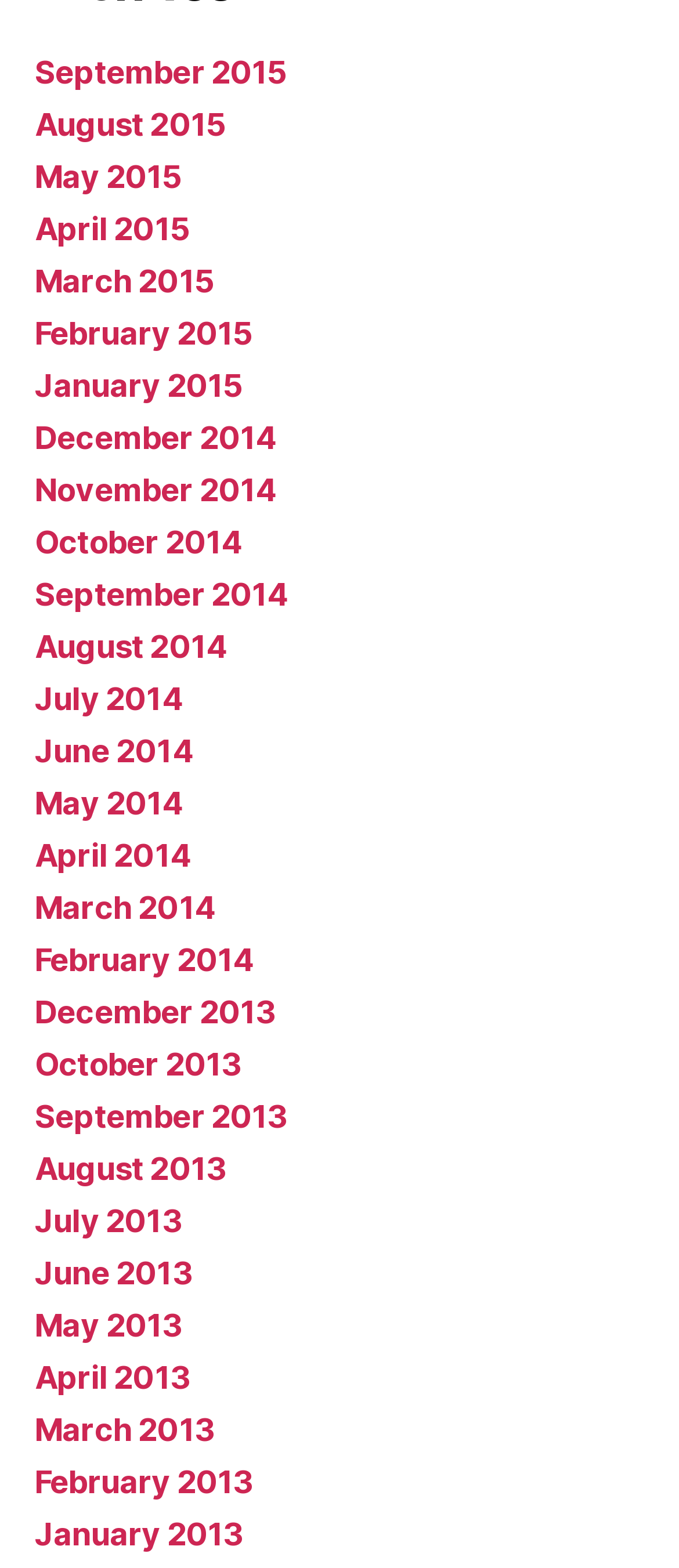Identify the coordinates of the bounding box for the element that must be clicked to accomplish the instruction: "view May 2015".

[0.051, 0.102, 0.269, 0.125]